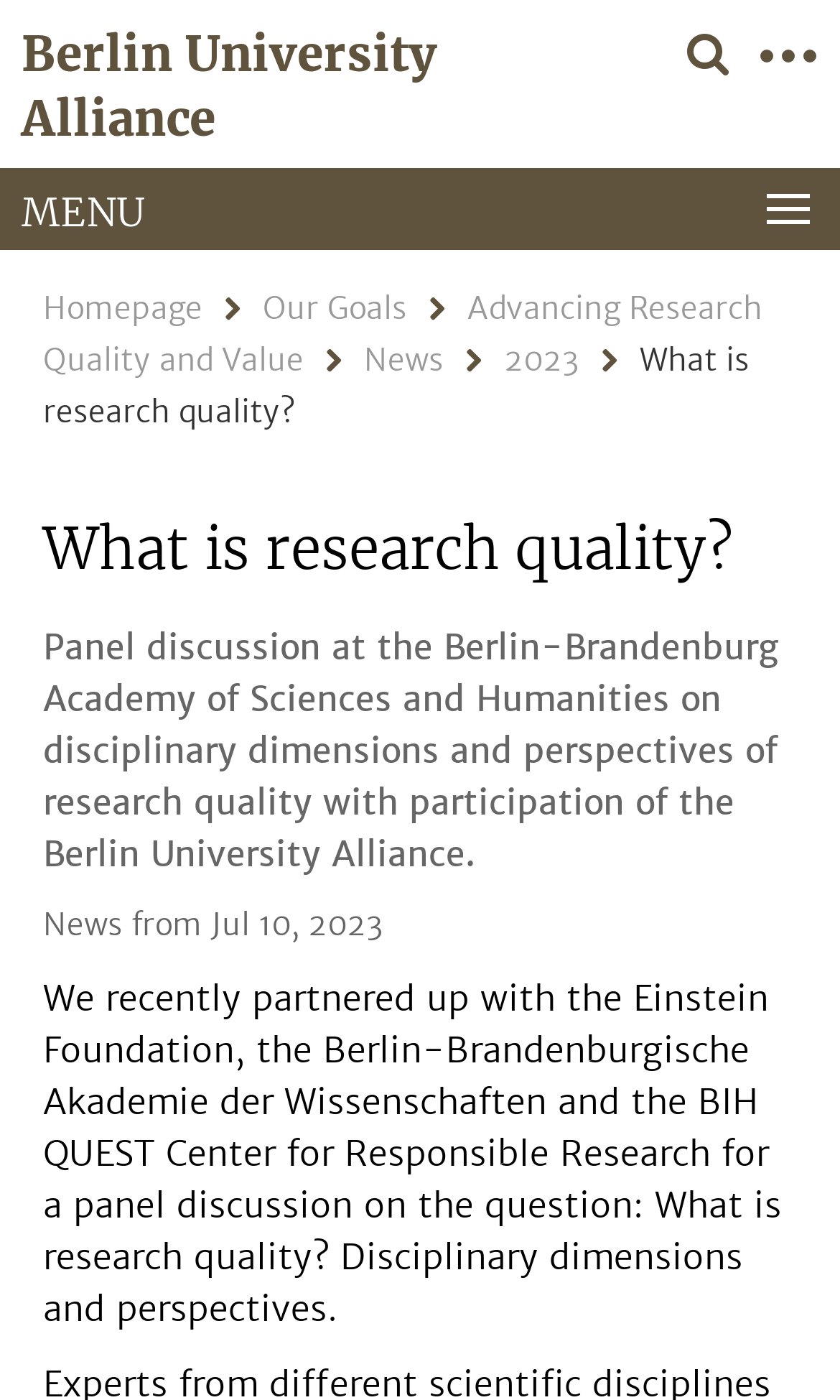Give a succinct answer to this question in a single word or phrase: 
What is the topic of the panel discussion?

Research quality